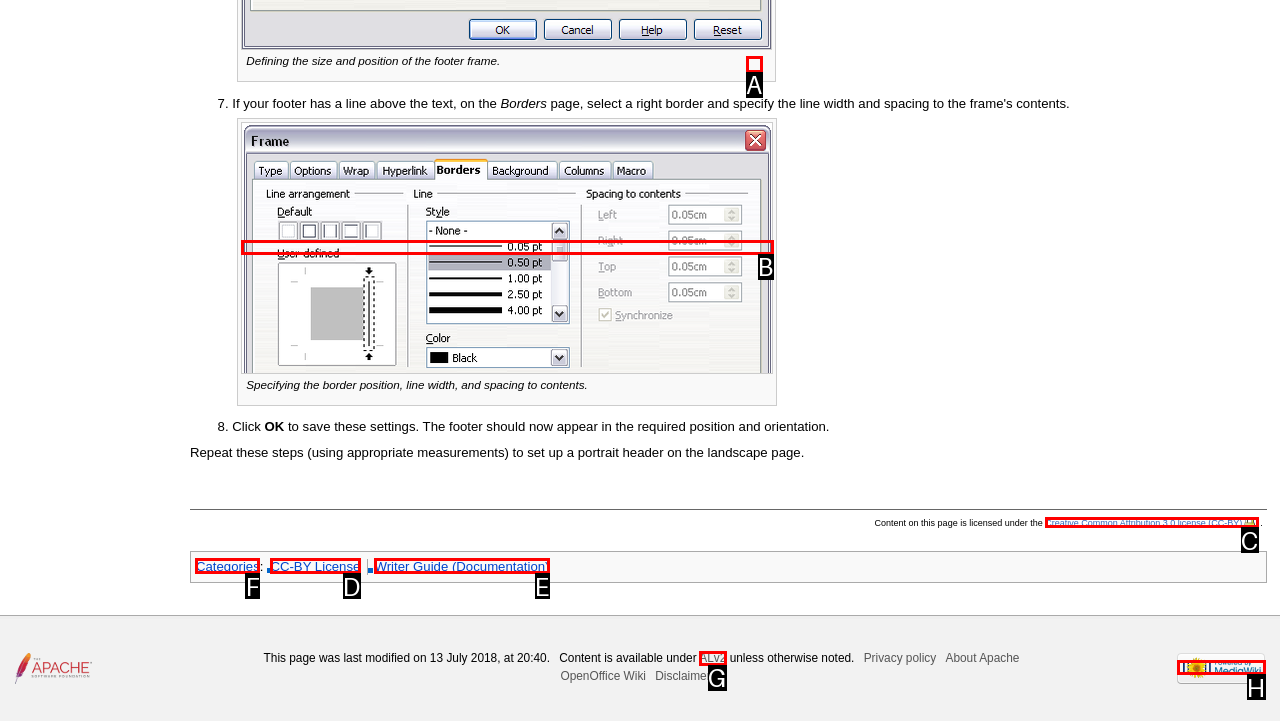Point out which UI element to click to complete this task: Go to Categories
Answer with the letter corresponding to the right option from the available choices.

F